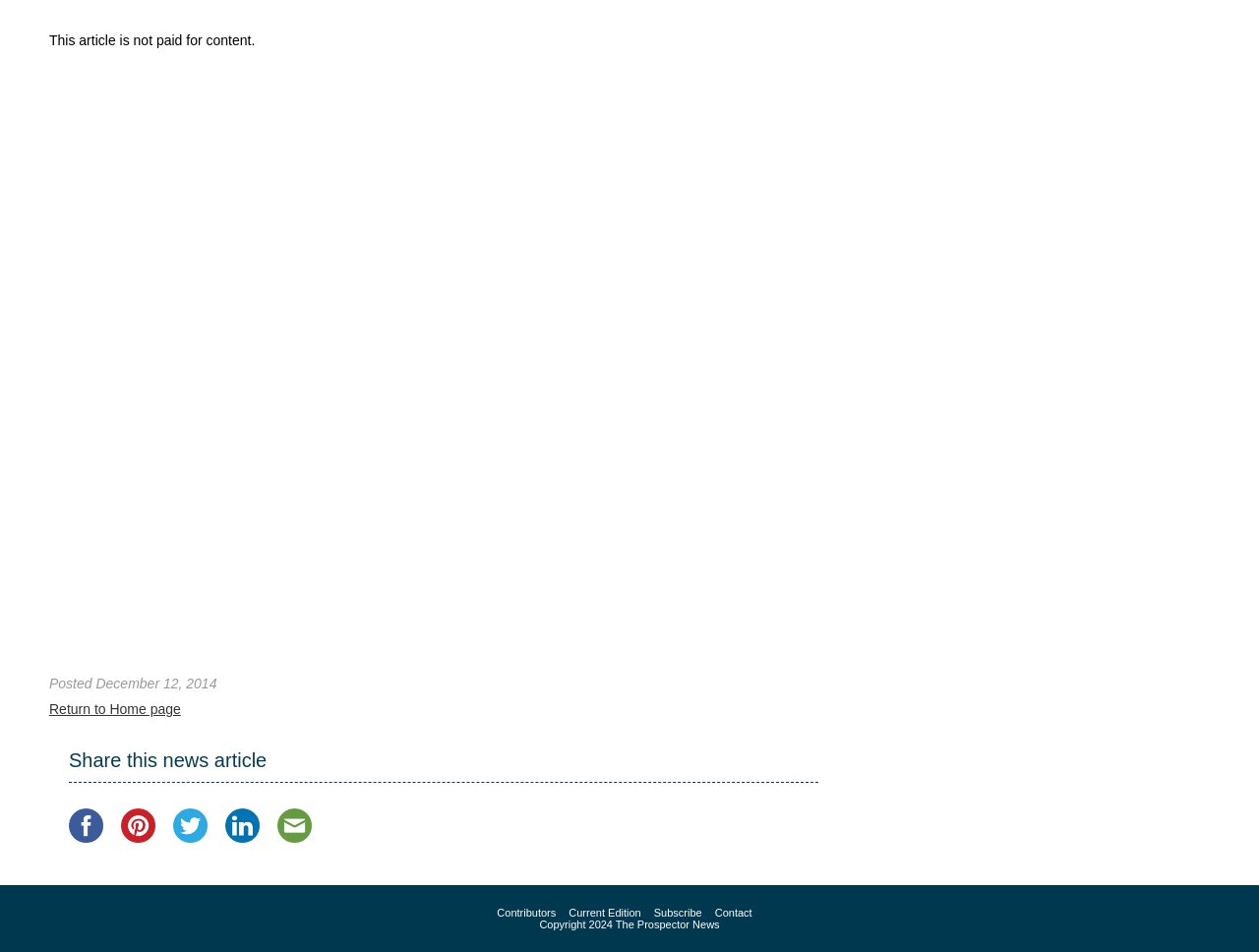What is the copyright year of The Prospector News?
Based on the image, answer the question with as much detail as possible.

The copyright year of The Prospector News can be found at the bottom of the webpage, where it says 'Copyright 2024 The Prospector News'.